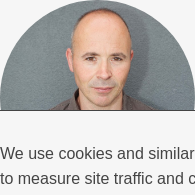What is the expression on Mark Mulligan's face?
Based on the image, give a concise answer in the form of a single word or short phrase.

Neutral